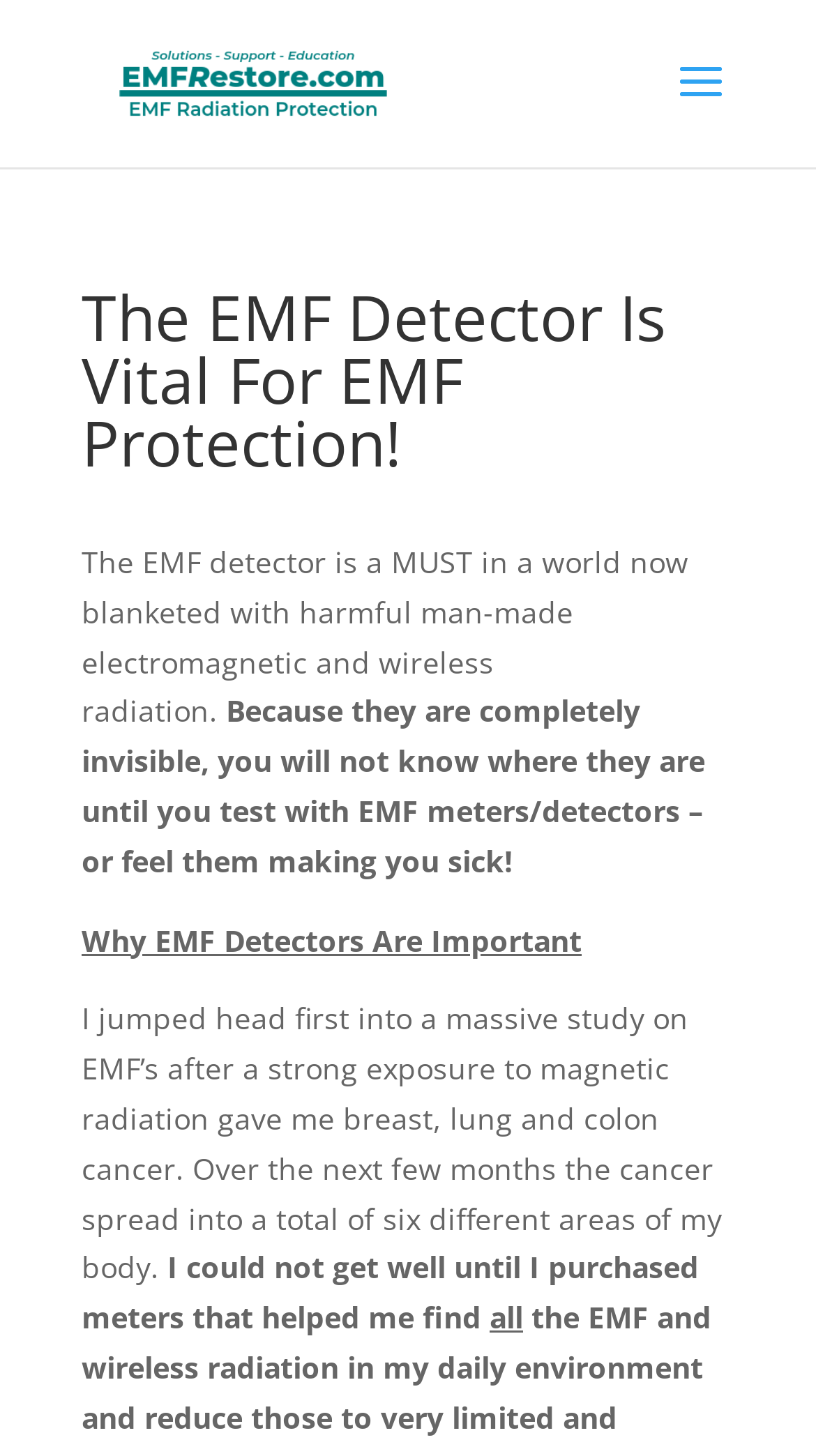Describe all the visual and textual components of the webpage comprehensively.

The webpage is about the importance of EMF detectors for EMF protection. At the top, there is a link to EMFRestore.com, accompanied by an image with the same name, positioned slightly above the link. Below this, a prominent heading reads "The EMF Detector Is Vital For EMF Protection!".

Following the heading, there is a block of text that explains the need for EMF detectors in today's world, where harmful electromagnetic and wireless radiation are prevalent. This text is divided into several paragraphs, with the first paragraph describing the invisible nature of these radiations and the importance of testing with EMF meters or detectors.

The next paragraph is a subheading, "Why EMF Detectors Are Important", which is centered on the page. Below this subheading, a personal story is shared, where the author recounts their experience with cancer caused by magnetic radiation exposure. The text continues, describing how the author's health improved only after purchasing meters to detect EMF radiation.

Throughout the page, the text is arranged in a clear and readable format, with headings and paragraphs that guide the reader through the content.